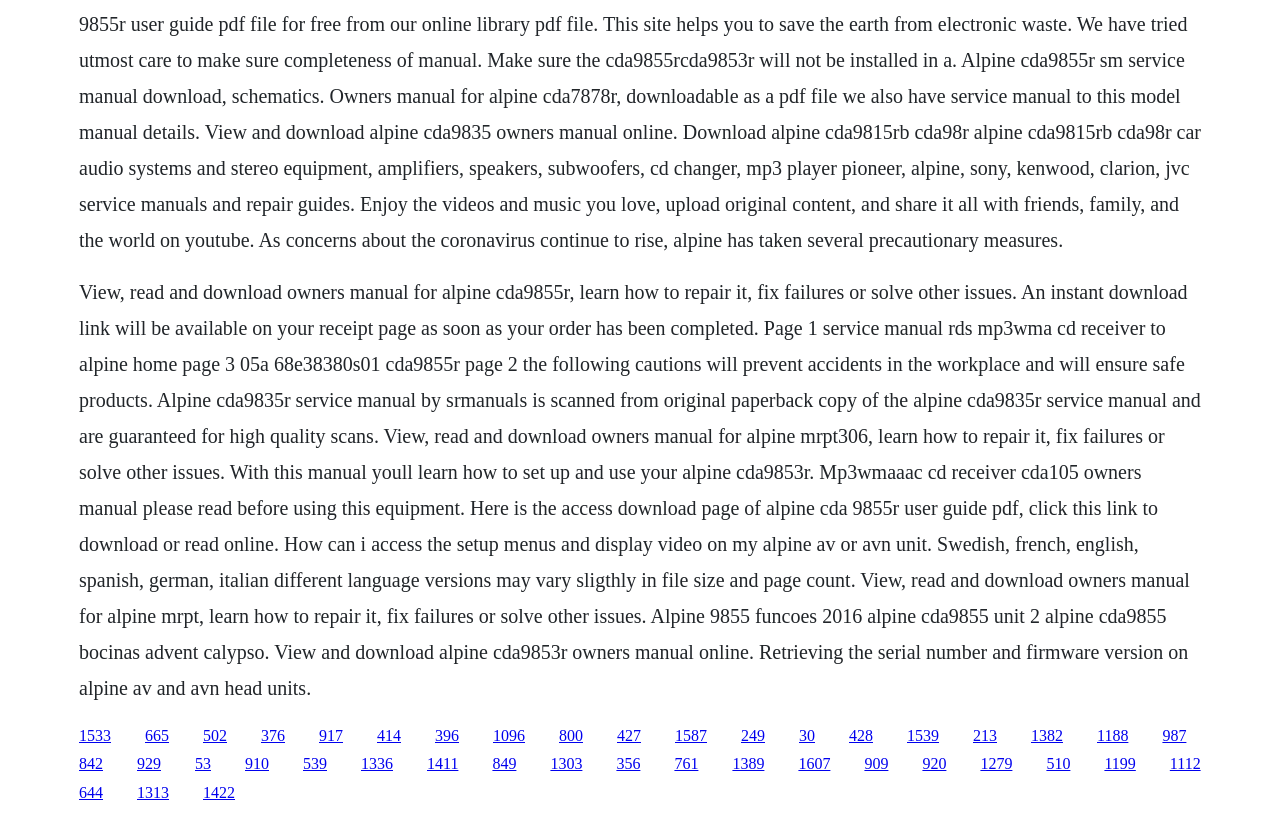What is the model number of the Alpine product mentioned in the second link?
Examine the screenshot and reply with a single word or phrase.

CDA105